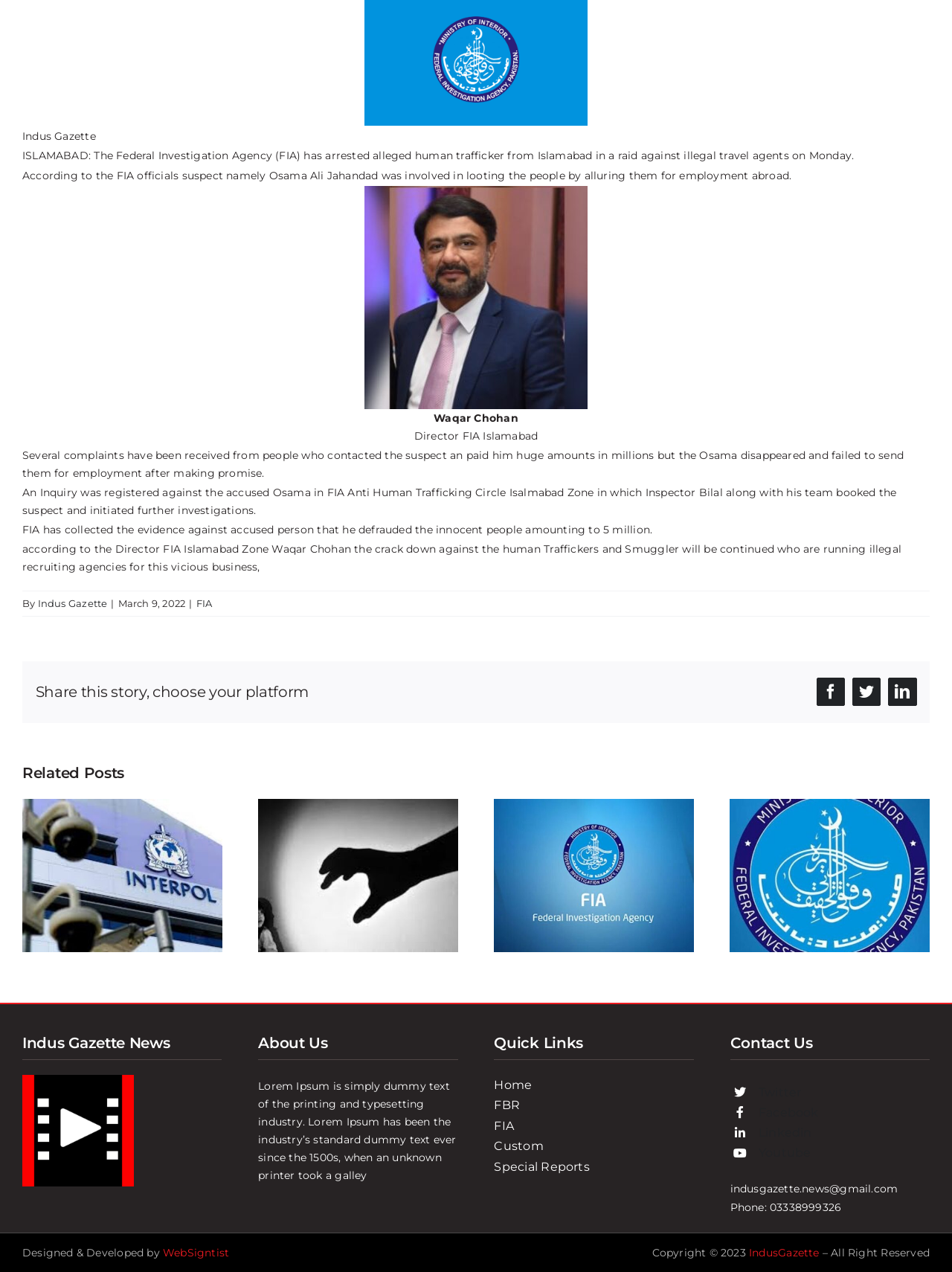How many child abusers were put behind bars by FIA Cyber Wing?
Kindly answer the question with as much detail as you can.

The answer can be found in the text 'FIA Cyber Wing puts three child abuser behind the bars' which is located in the 'Related Posts' section of the webpage.